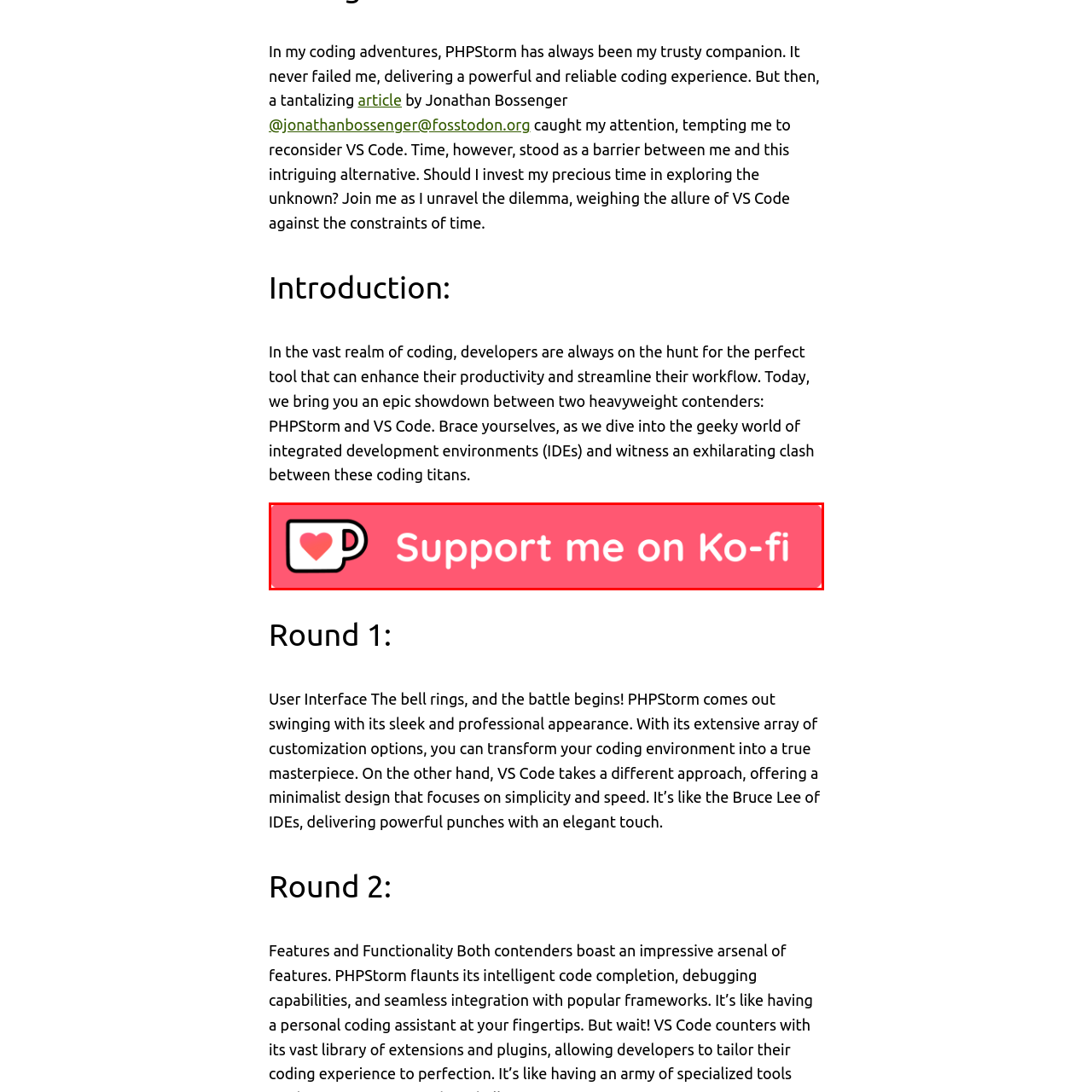Direct your attention to the image within the red boundary, What is the purpose of the button?
 Respond with a single word or phrase.

To support the creator